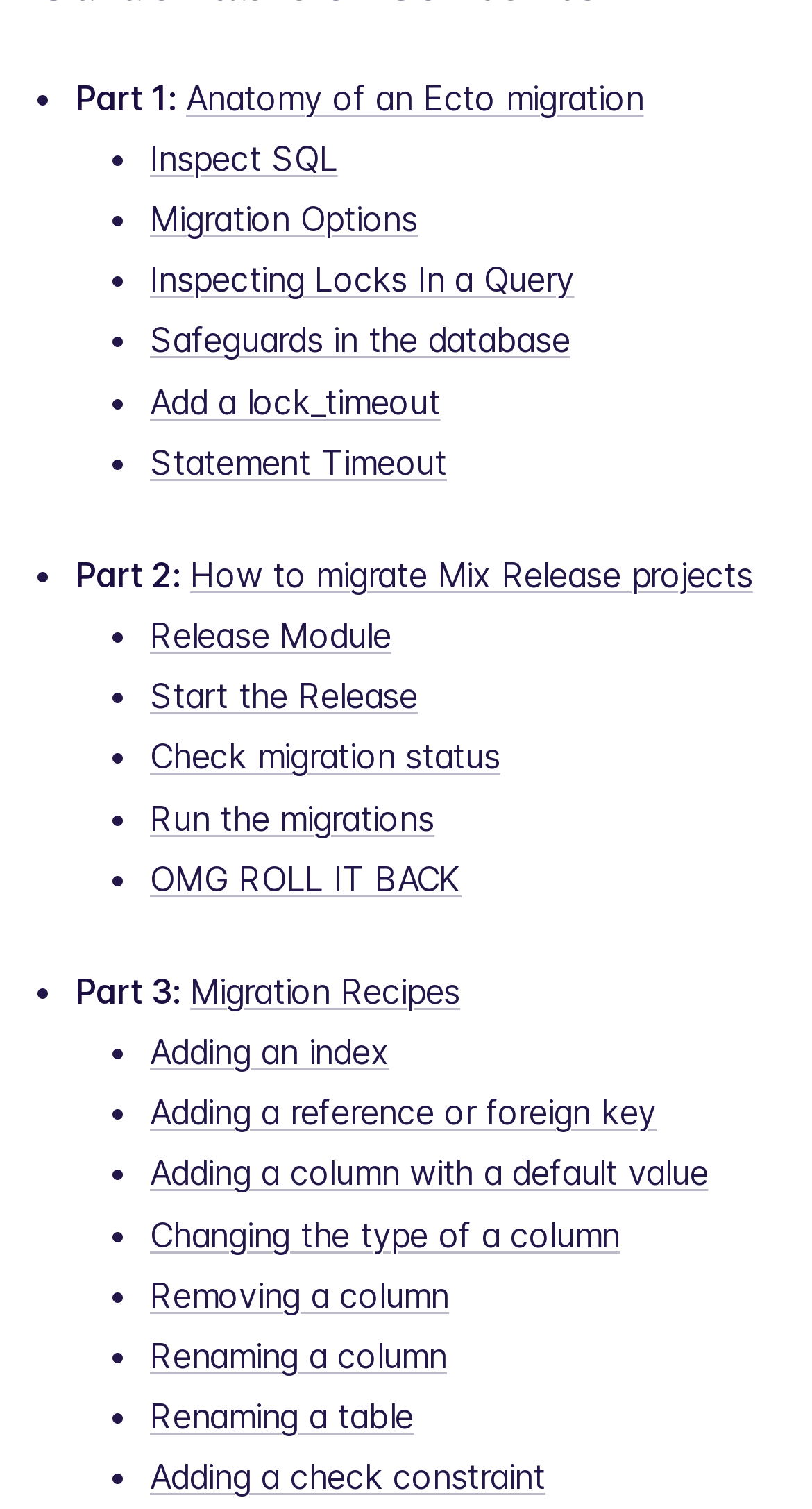Respond to the question below with a single word or phrase:
What is the last link in Part 3?

Adding a check constraint